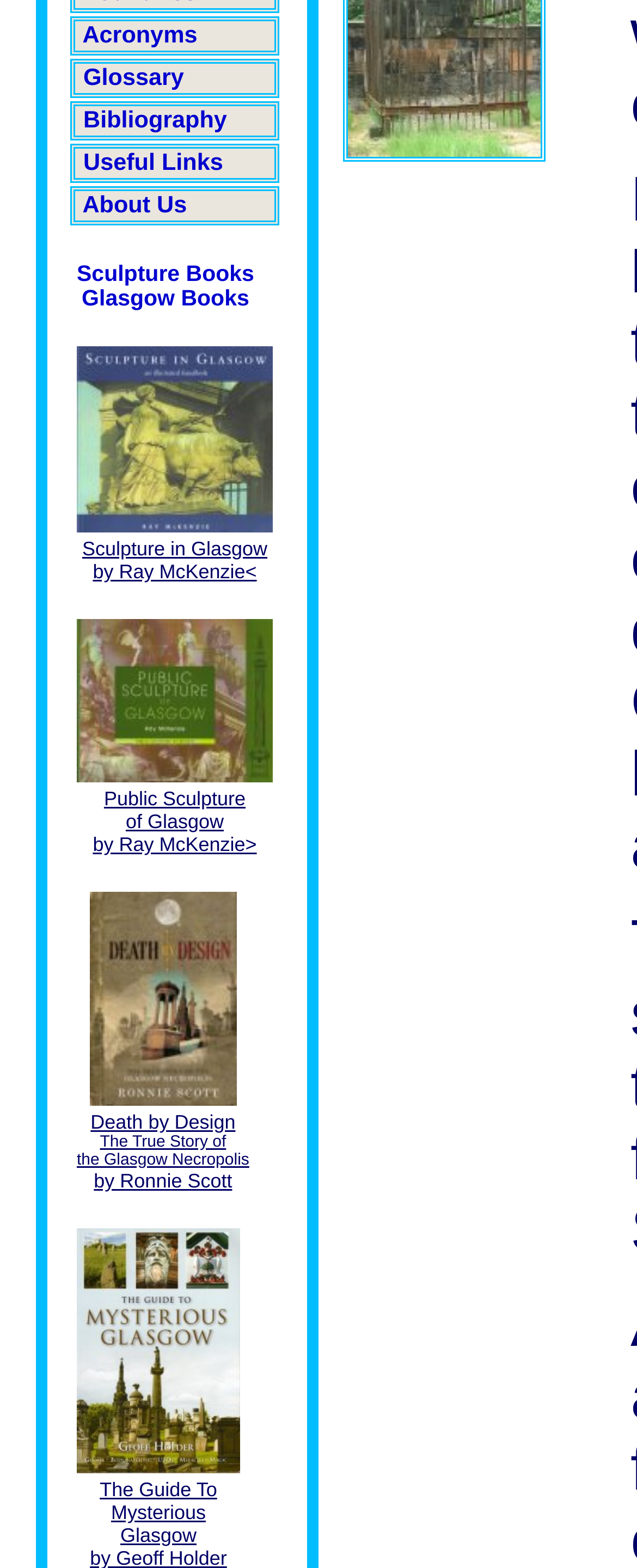Provide the bounding box for the UI element matching this description: "Sculpture Books".

[0.121, 0.167, 0.399, 0.182]